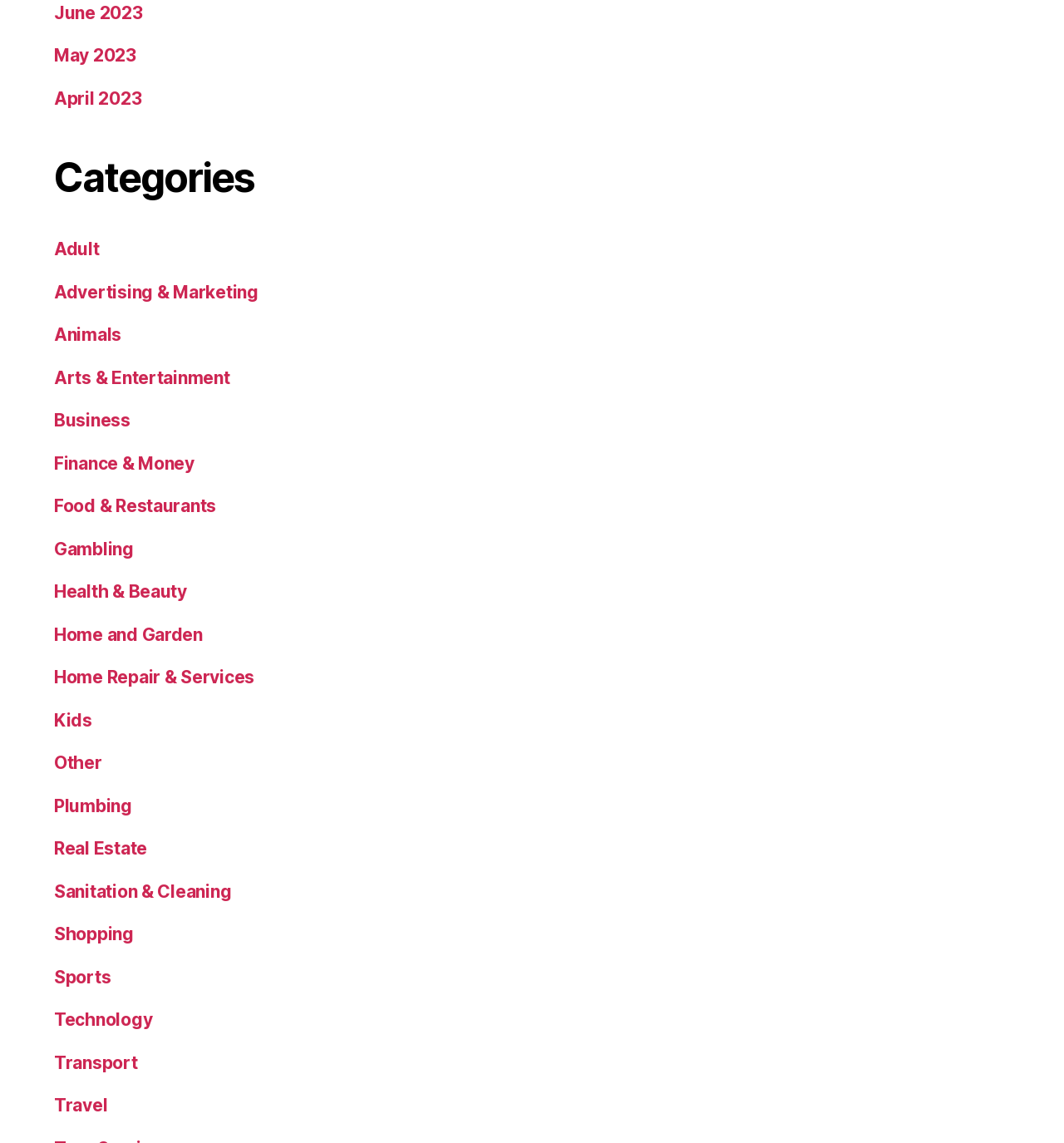What is the category that comes after 'Animals'?
Please provide a single word or phrase as your answer based on the image.

Arts & Entertainment